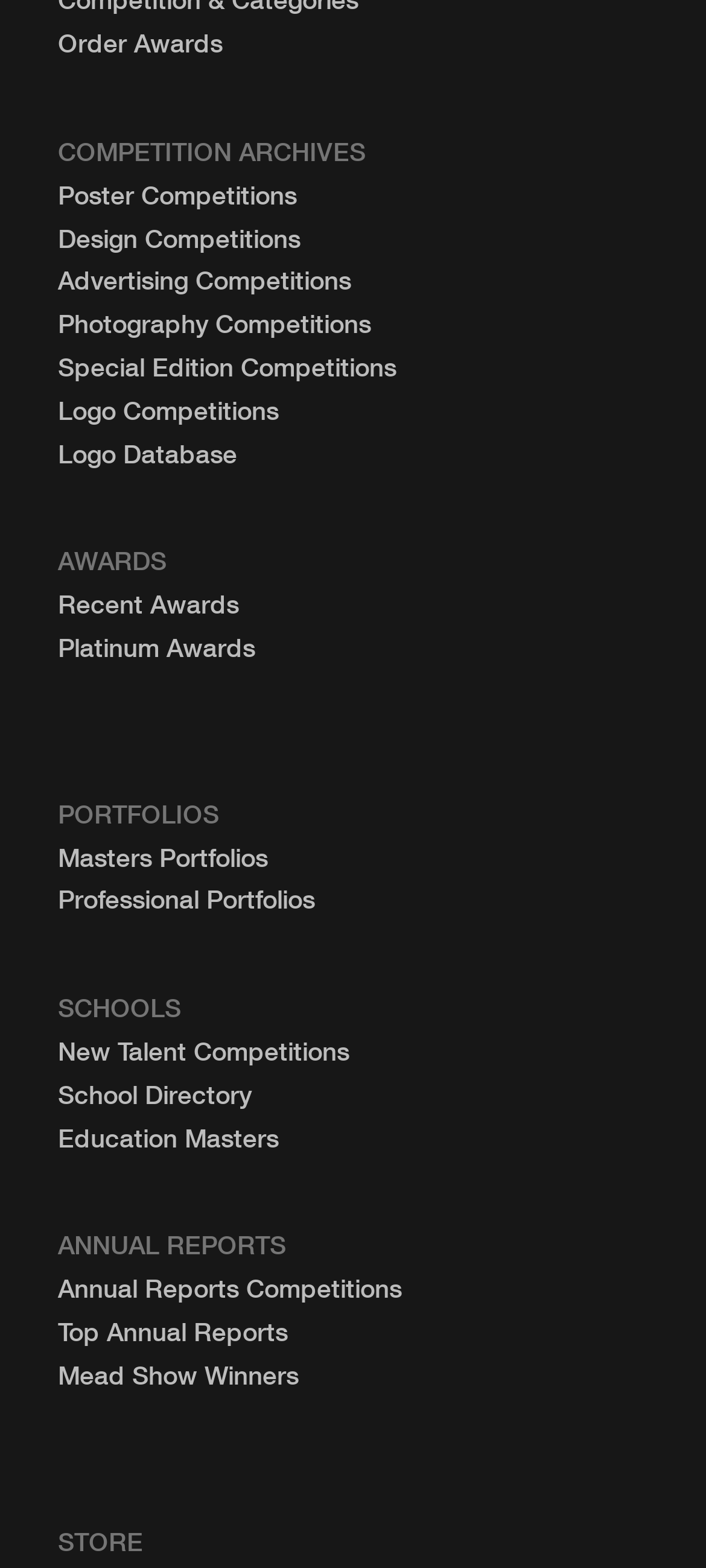How many types of awards are listed?
Answer with a single word or phrase by referring to the visual content.

Three